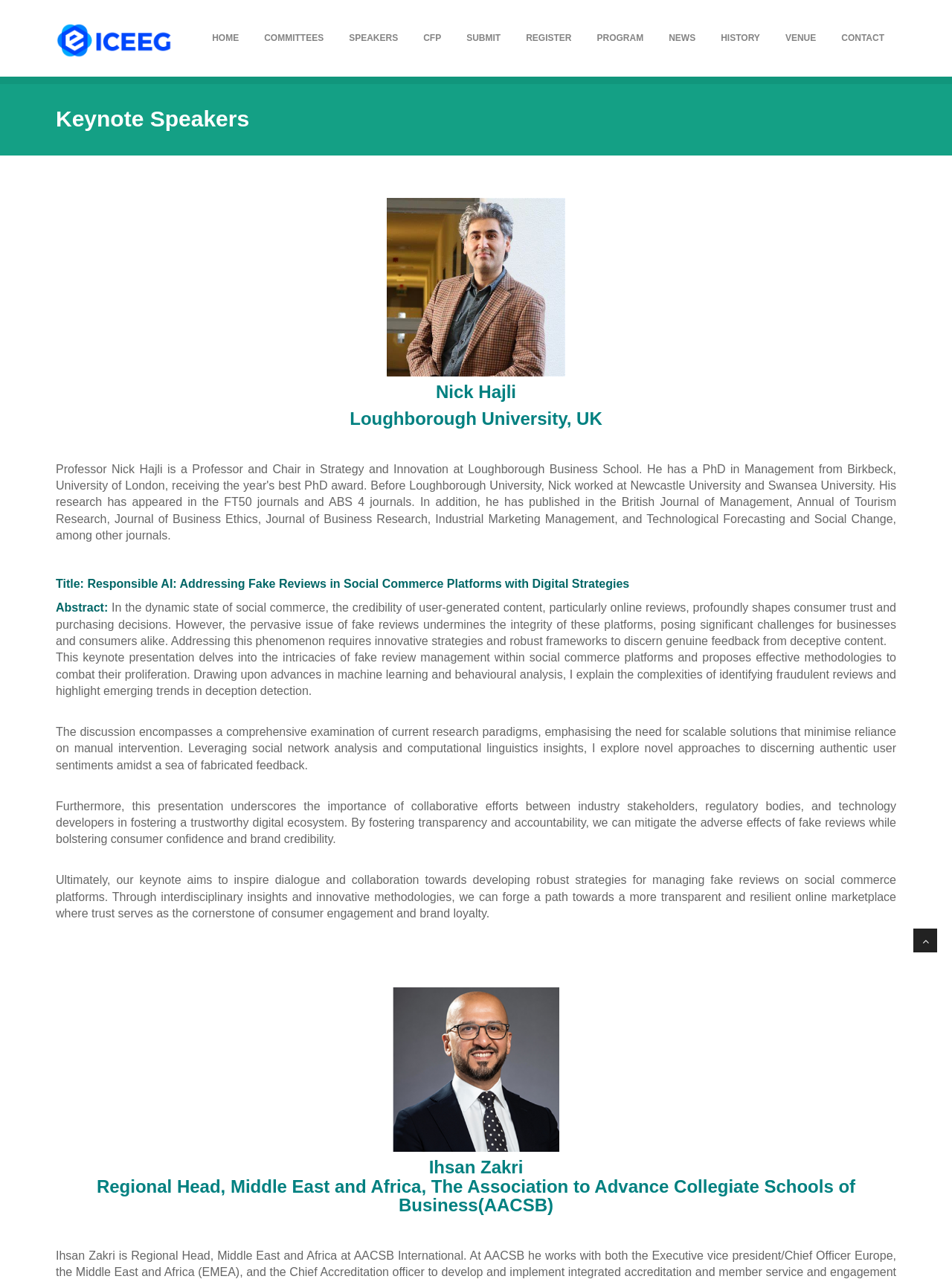What is the affiliation of Ihsan Zakri?
Refer to the image and provide a thorough answer to the question.

I found the answer by looking at the section 'Keynote Speakers' and finding the affiliation of Ihsan Zakri, which is mentioned as 'Regional Head, Middle East and Africa, The Association to Advance Collegiate Schools of Business(AACSB)'.